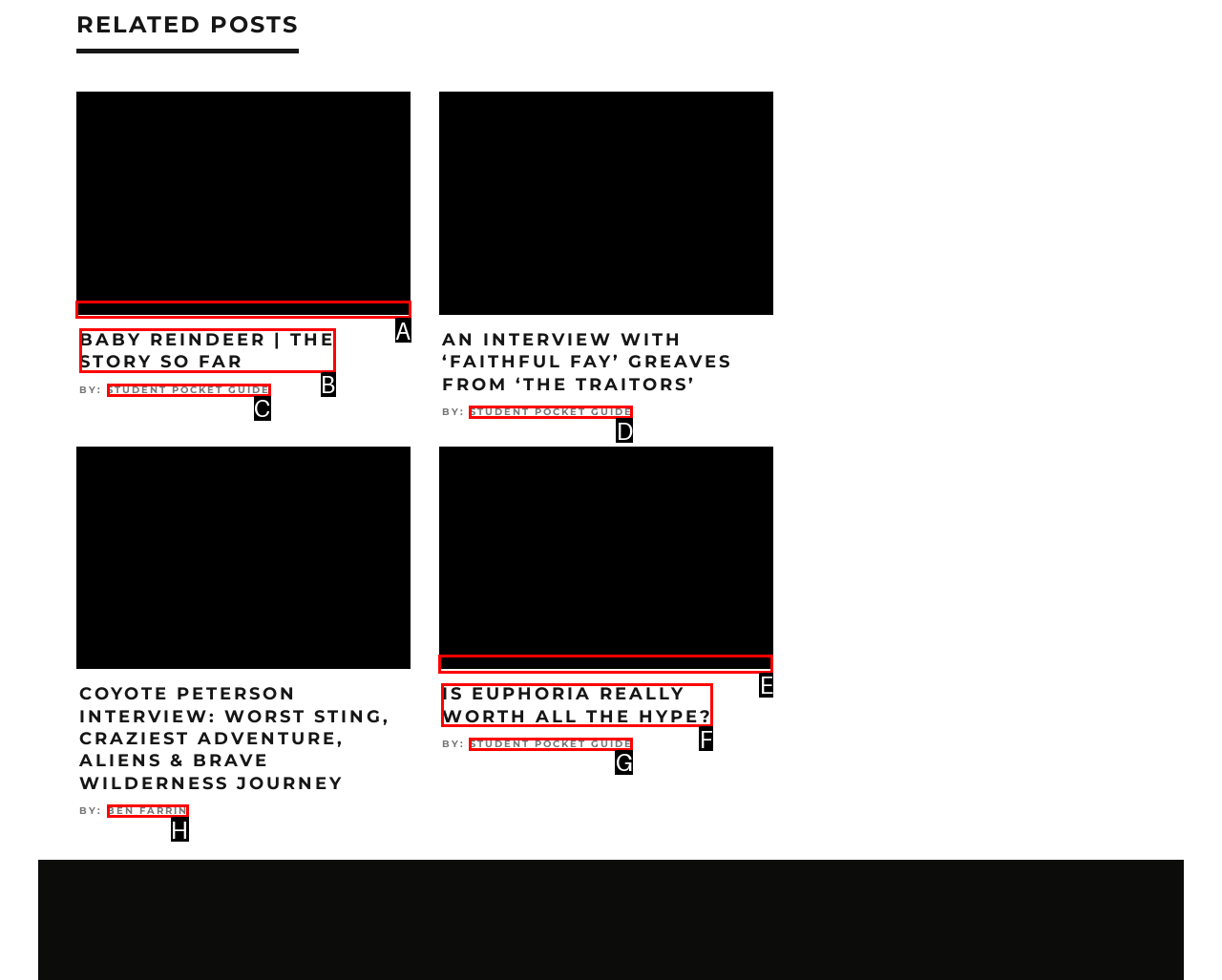Identify the correct UI element to click for this instruction: Click on the link to read about Baby Reindeer
Respond with the appropriate option's letter from the provided choices directly.

A